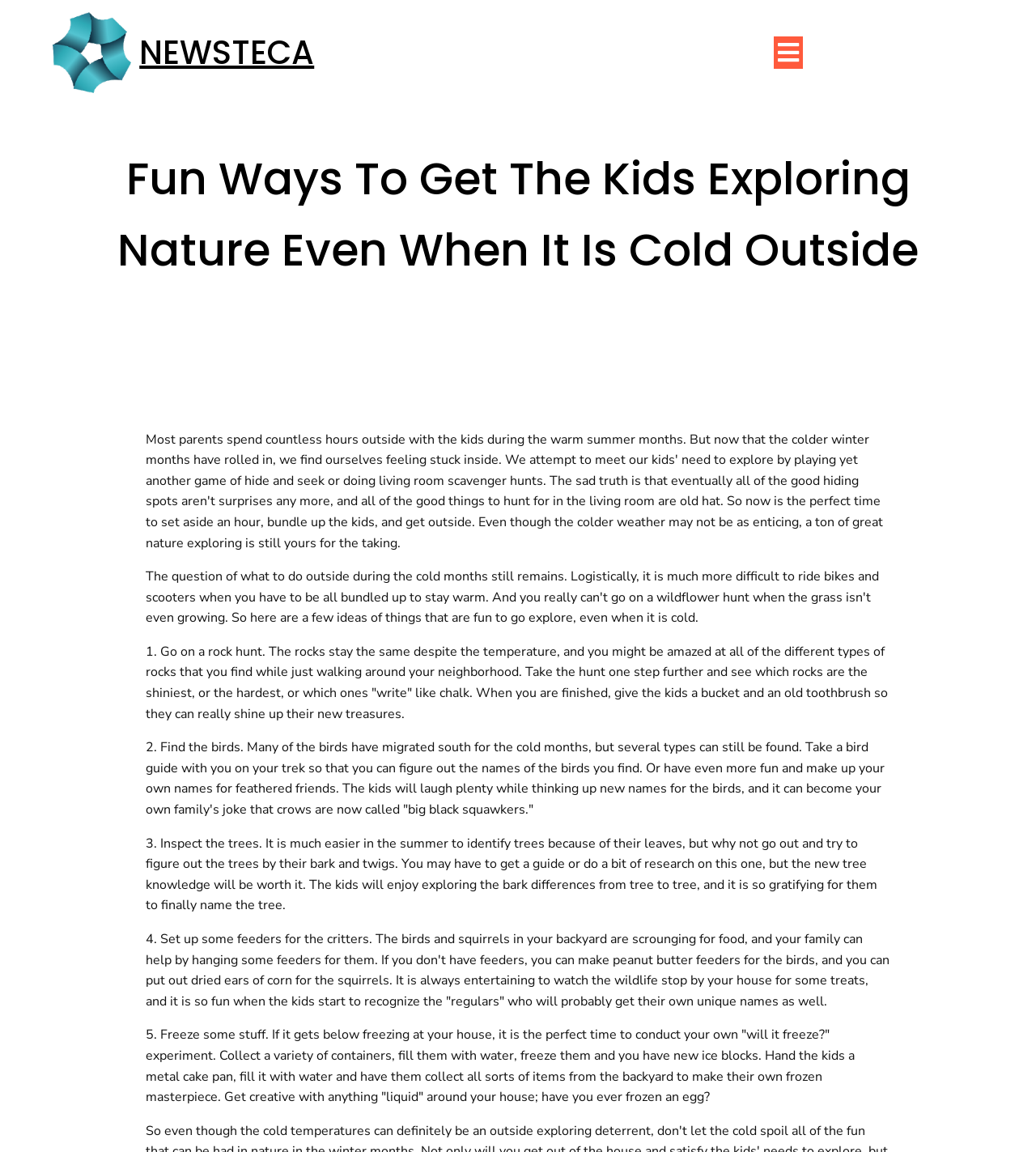How many activities are suggested to explore nature?
Please give a detailed answer to the question using the information shown in the image.

There are 5 activities suggested to explore nature because the webpage lists 5 points, each describing a different activity, namely 'Go on a rock hunt', 'Find the birds', 'Inspect the trees', 'Set up some feeders for the critters', and 'Freeze some stuff'.